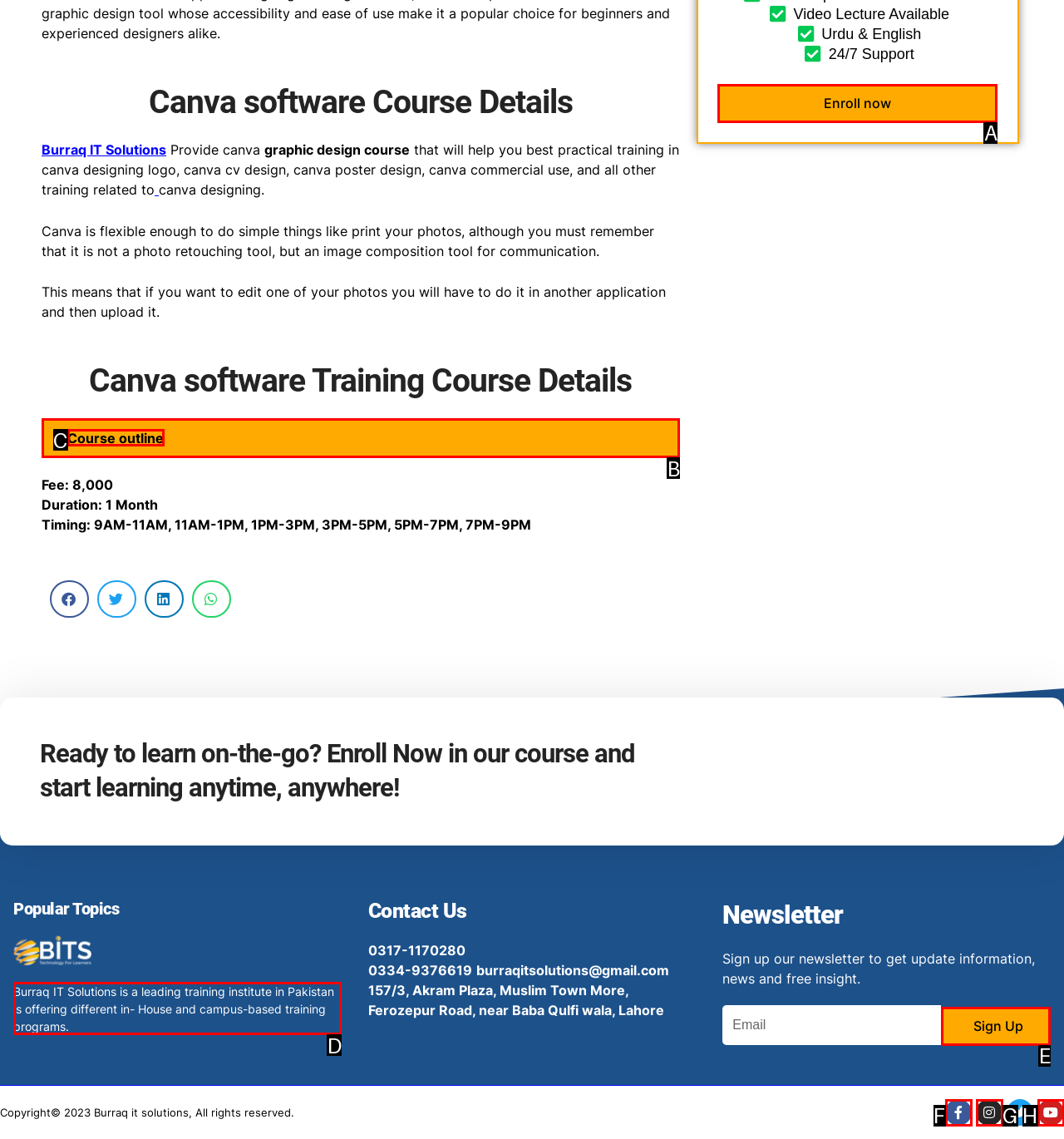Match the description: Sign Up to the correct HTML element. Provide the letter of your choice from the given options.

E